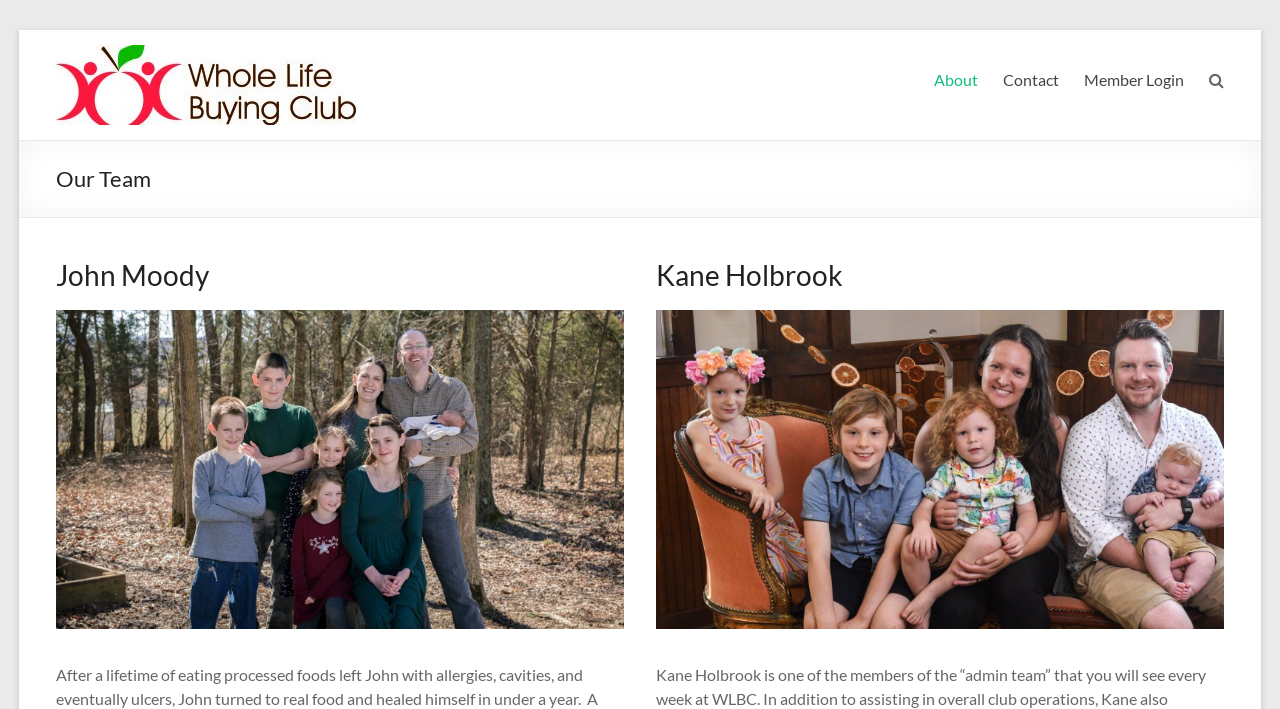Describe all the visual and textual components of the webpage comprehensively.

The webpage is about the "Our Team" section of the Whole Life Buying Club. At the top left, there is a "Skip to content" link, followed by the Whole Life Buying Club logo, which is an image with a link to the club's main page. The logo is positioned near the top center of the page.

Below the logo, there is a horizontal navigation menu with three links: "About", "Contact", and "Member Login", which are aligned from left to right near the top of the page.

The main content of the page is divided into two sections, each with a heading and a figure. The first section is about John Moody, with a heading "John Moody" positioned above a figure, which is likely a photo of John. The second section is about Kane Holbrook, with a heading "Kane Holbrook" positioned above another figure, likely a photo of Kane.

The webpage also has a brief description of John Moody's story, mentioning how he overcame health issues by switching to real food, as indicated by the meta description.